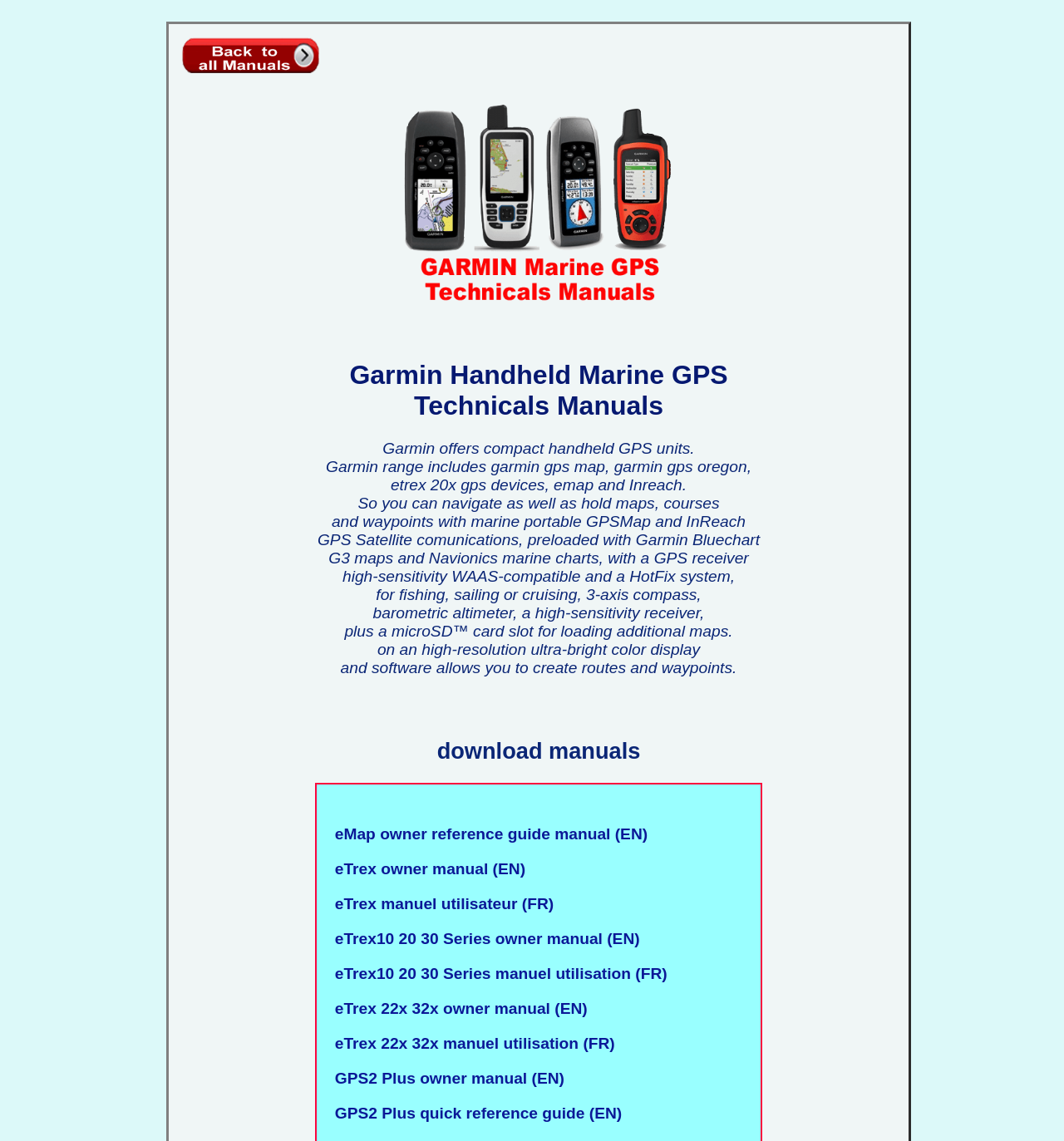Find and provide the bounding box coordinates for the UI element described here: "eTrex manuel utilisateur (FR)". The coordinates should be given as four float numbers between 0 and 1: [left, top, right, bottom].

[0.306, 0.784, 0.52, 0.8]